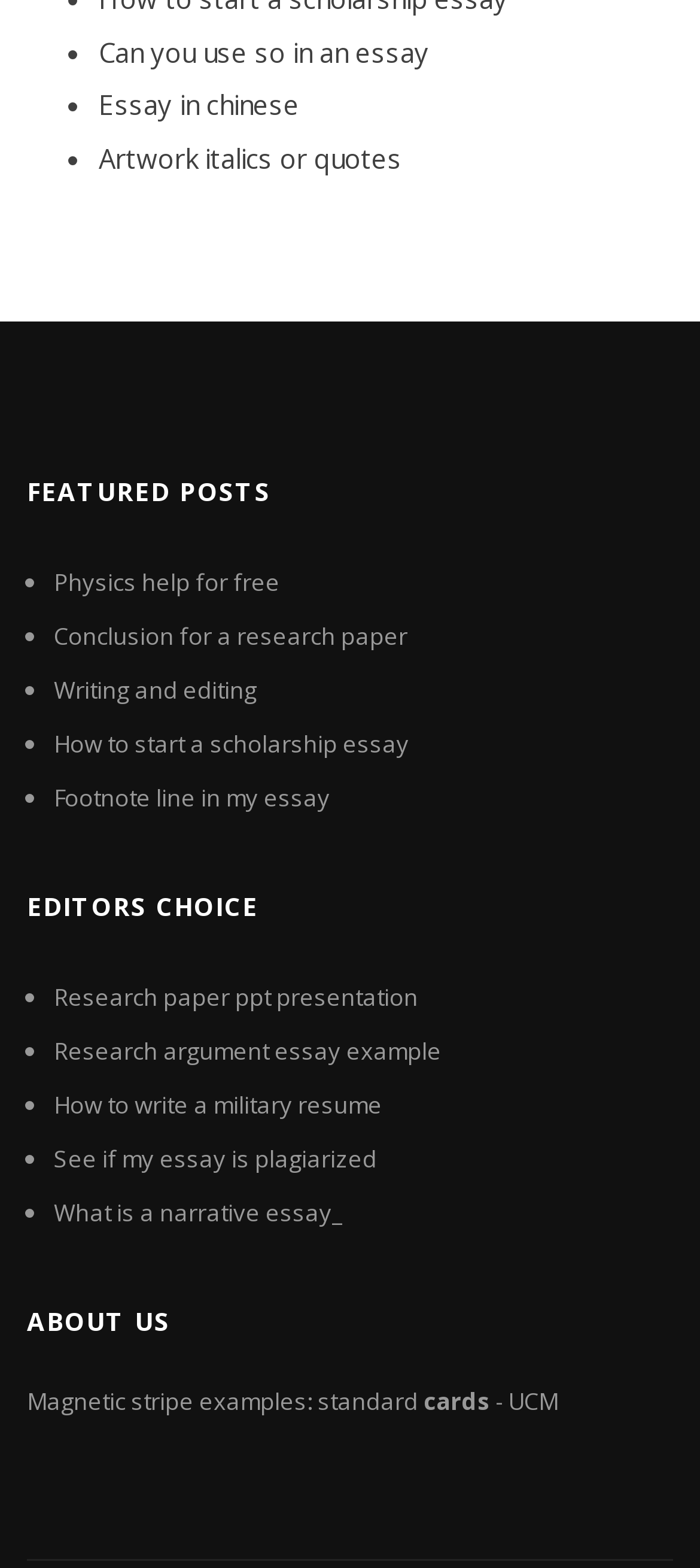How many editors' choice links are there?
Refer to the image and provide a thorough answer to the question.

I counted the number of links under the 'EDITORS CHOICE' heading, and there are 5 links.